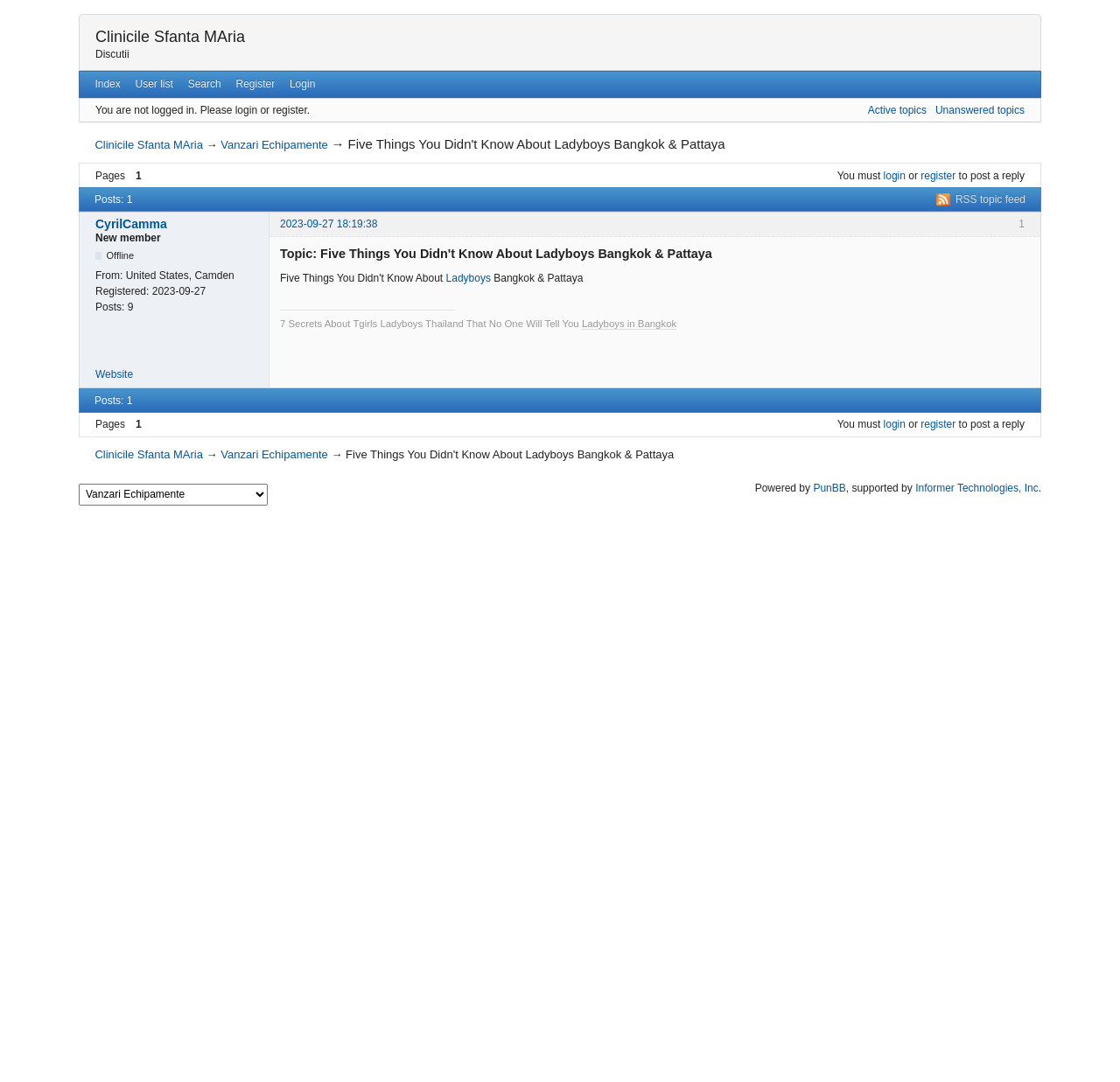Could you locate the bounding box coordinates for the section that should be clicked to accomplish this task: "search for topics".

[0.161, 0.066, 0.204, 0.089]